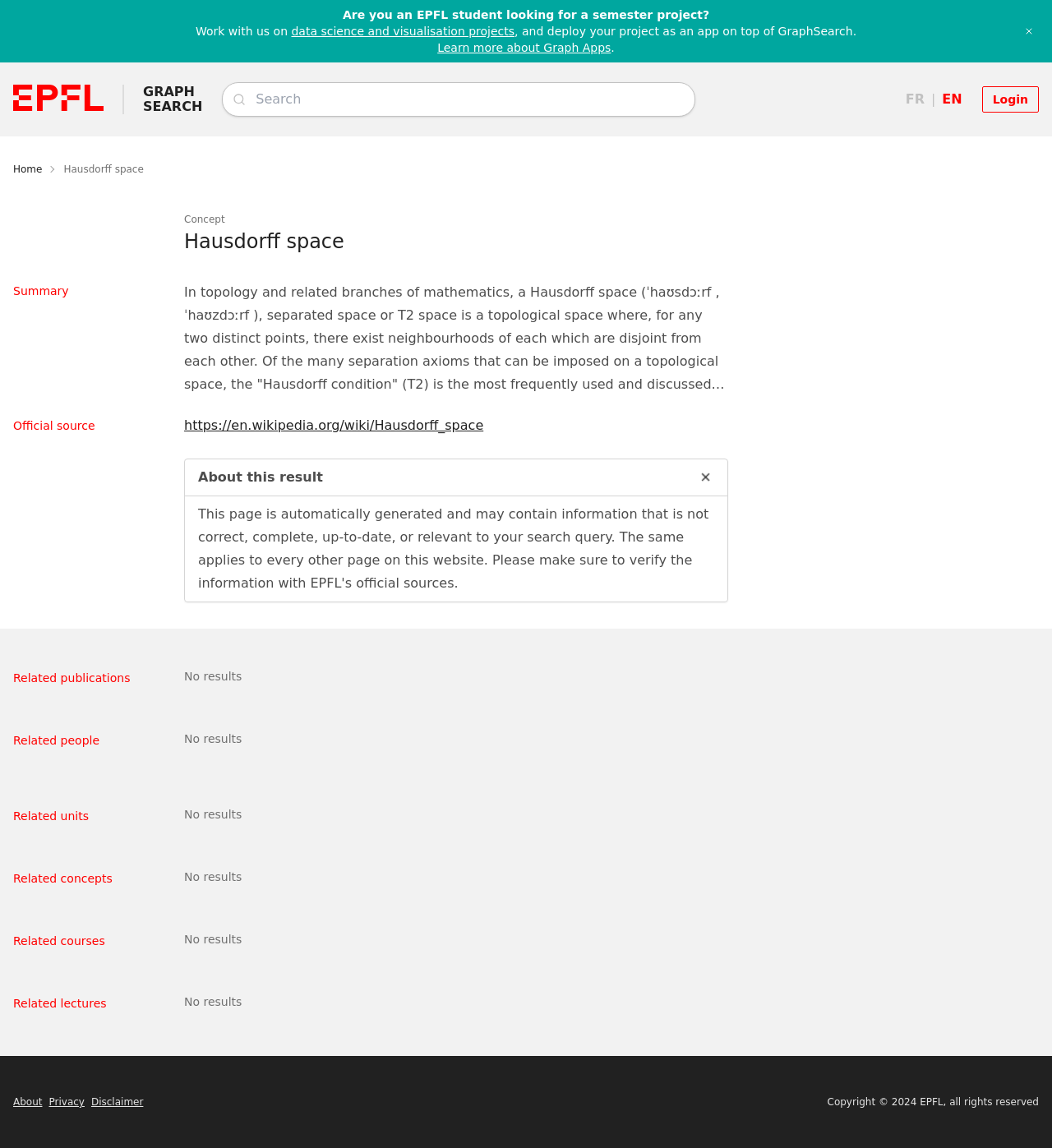Identify the coordinates of the bounding box for the element described below: "Learn more about Graph Apps". Return the coordinates as four float numbers between 0 and 1: [left, top, right, bottom].

[0.416, 0.036, 0.581, 0.047]